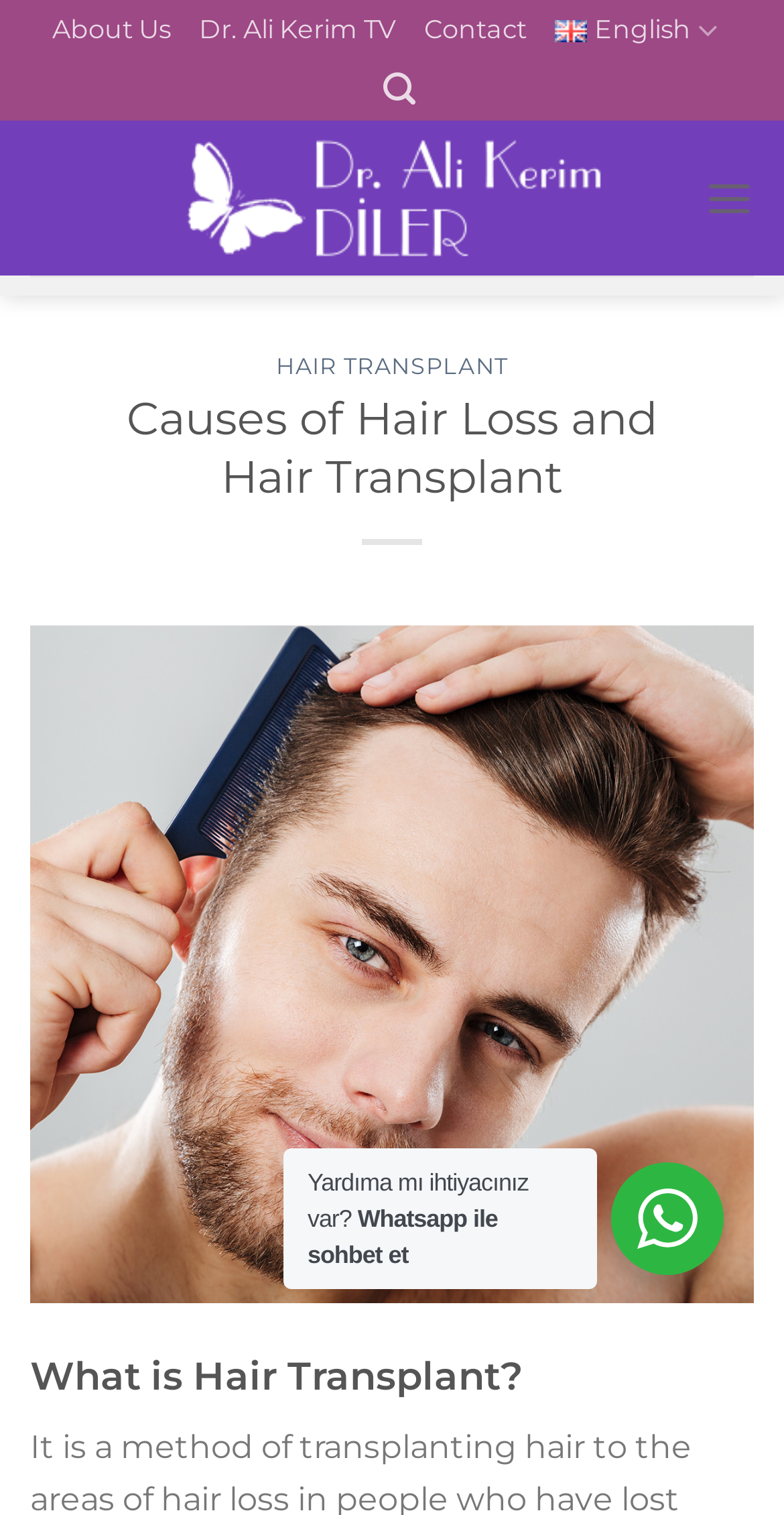Please give a one-word or short phrase response to the following question: 
What is the purpose of the 'Whatsapp ile sohbet et' button?

To chat with someone